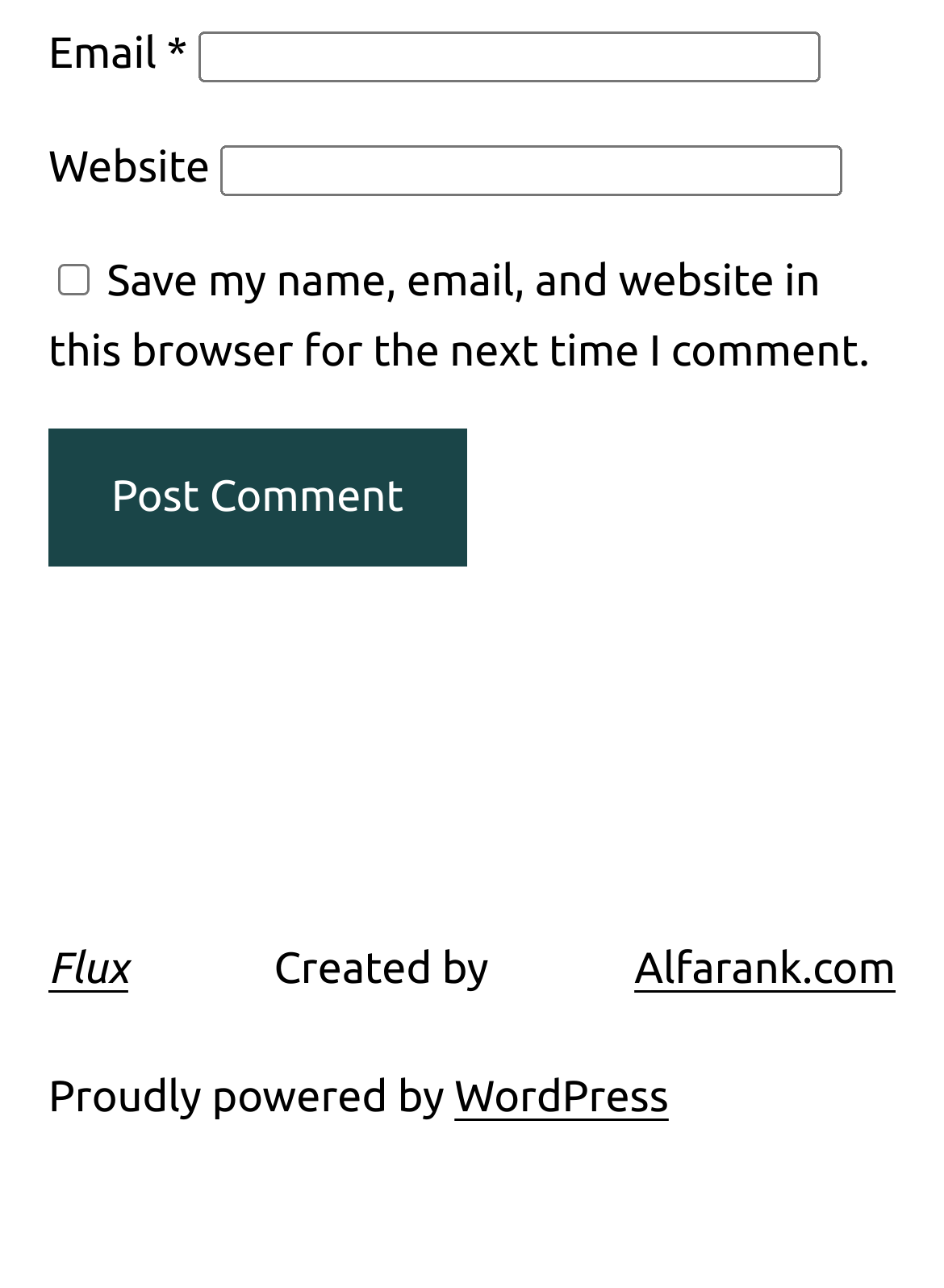Identify the bounding box for the element characterized by the following description: "name="submit" value="Post Comment"".

[0.051, 0.333, 0.494, 0.44]